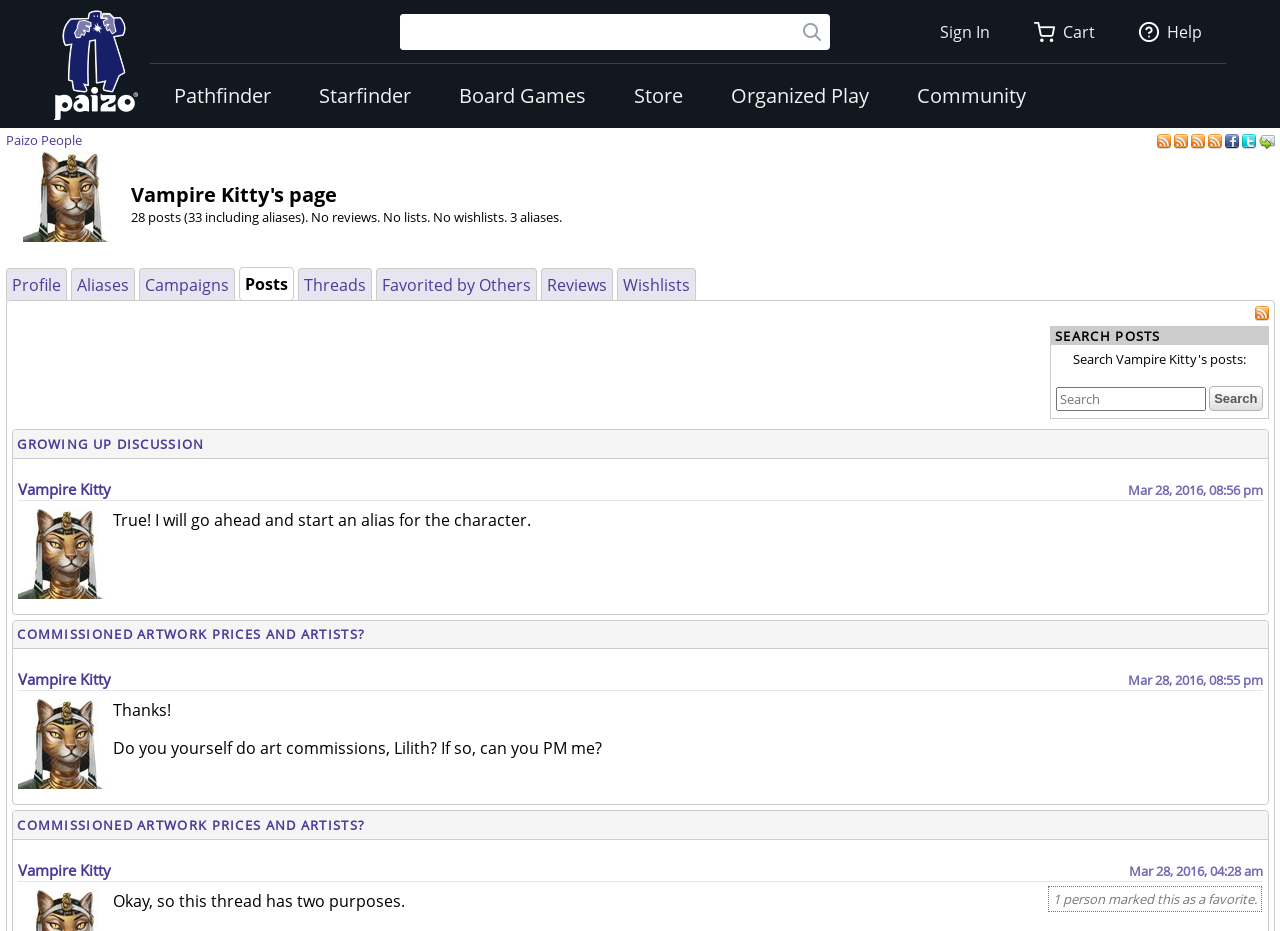What is the name of the person whose page is being displayed? Using the information from the screenshot, answer with a single word or phrase.

Vampire Kitty